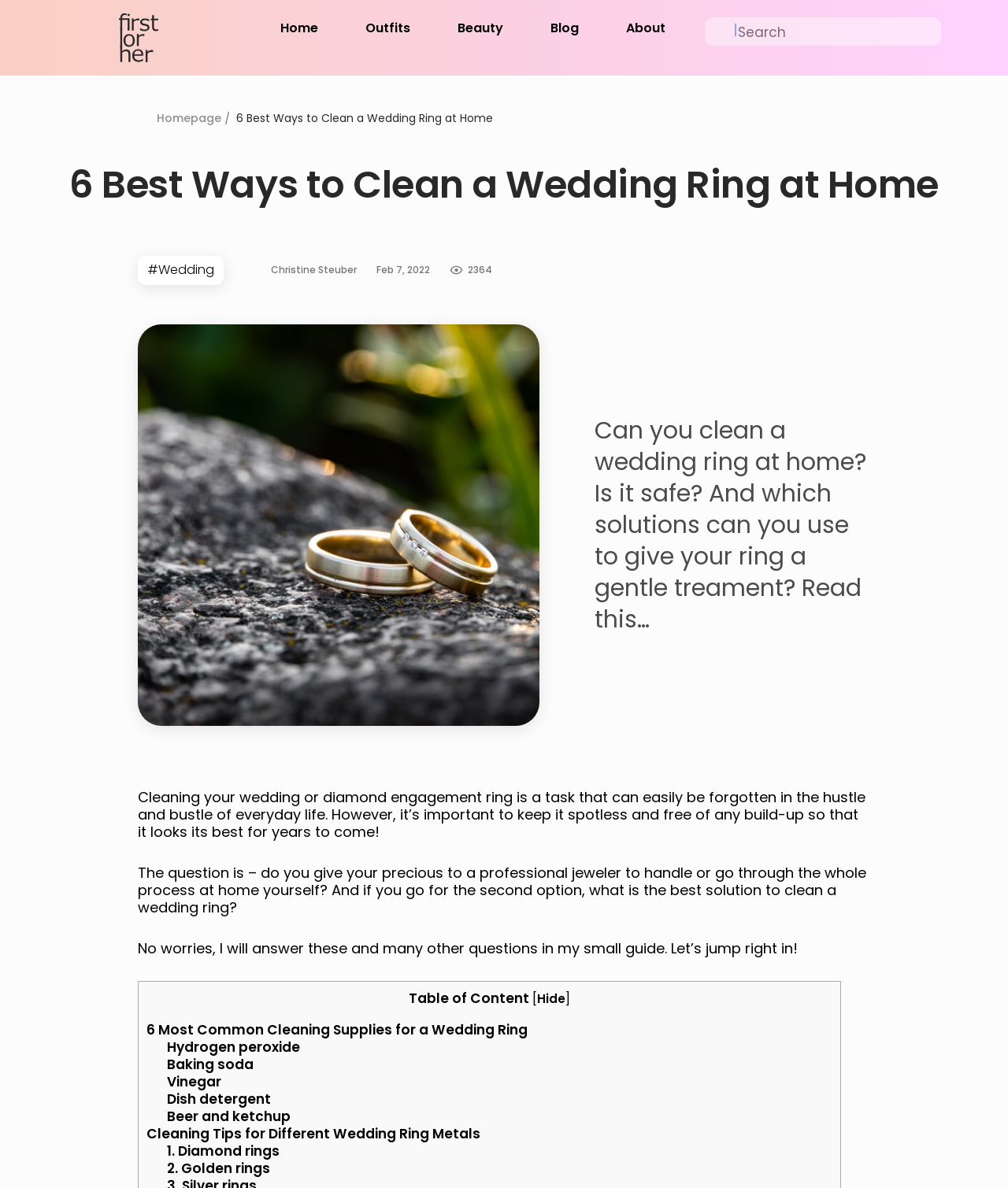Detail the webpage's structure and highlights in your description.

This webpage is about cleaning a wedding ring at home, with a focus on safety and effective solutions. At the top, there is a large image with the title "6 Best Ways to Clean a Wedding Ring at Home". Below the image, there are several links to different sections of the website, including "Home", "Outfits", "Beauty", "Blog", and "About". 

To the right of these links, there is a search bar with a textbox and a "Search" button. Above the search bar, there is a link to the "Homepage". 

The main content of the webpage starts with a heading that repeats the title of the webpage. Below the heading, there is a link to the "#Wedding" category, followed by the author's name, "Christine Steuber", and the date "Feb 7, 2022". The number "2364" is also displayed, likely indicating the number of views or comments.

The main article begins with a brief introduction to the importance of cleaning a wedding ring, followed by a series of paragraphs that discuss the options for cleaning a wedding ring at home or professionally. The article then jumps into a guide on how to clean a wedding ring, with a table of contents that links to different sections of the guide.

The guide covers various topics, including common cleaning supplies for a wedding ring, such as hydrogen peroxide, baking soda, and vinegar, as well as cleaning tips for different wedding ring metals, including diamond, golden, and other types of rings. Each of these topics is linked to a separate section of the guide, allowing readers to easily navigate and find the information they need.